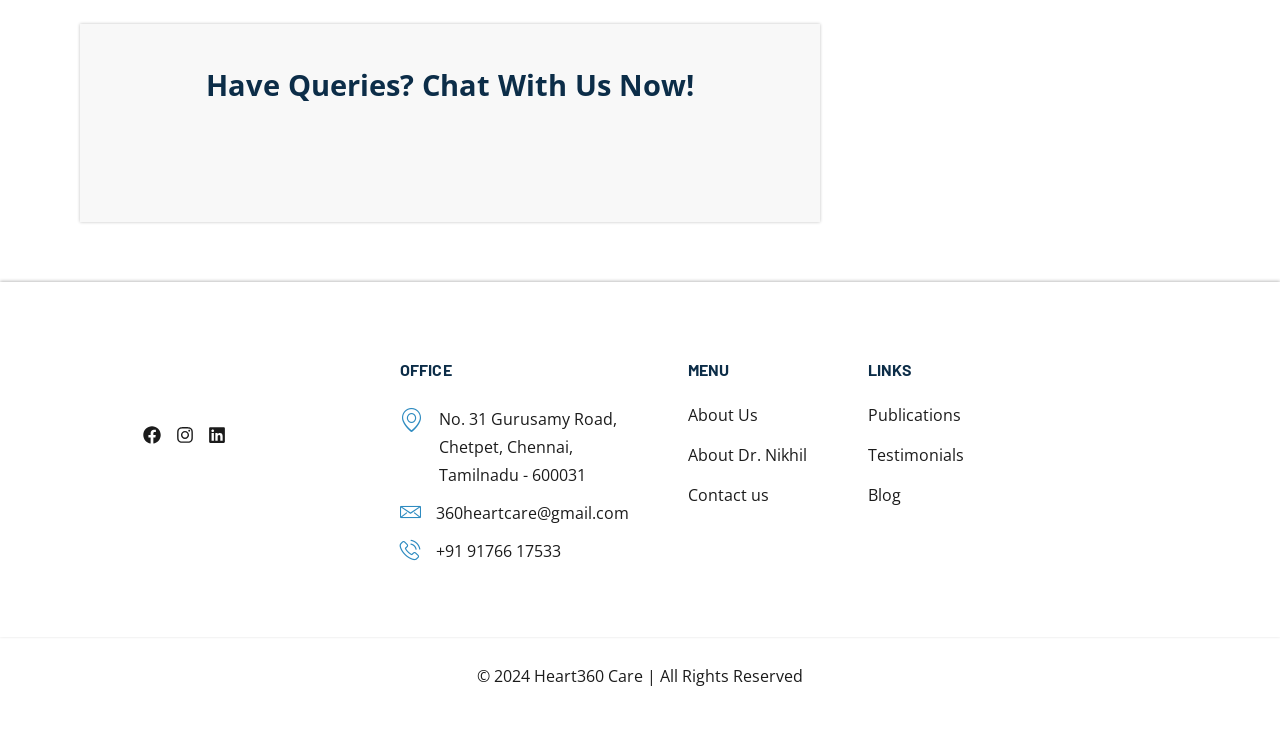Pinpoint the bounding box coordinates of the element that must be clicked to accomplish the following instruction: "Send an email to 360heartcare@gmail.com". The coordinates should be in the format of four float numbers between 0 and 1, i.e., [left, top, right, bottom].

[0.312, 0.682, 0.506, 0.72]